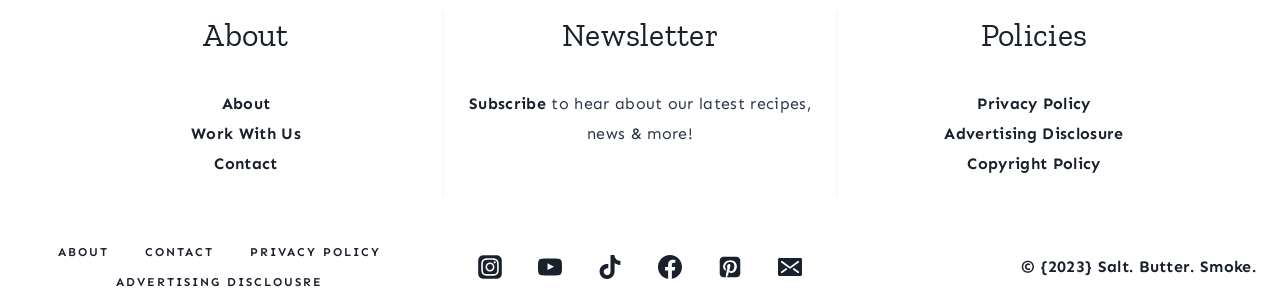Please determine the bounding box coordinates of the element to click on in order to accomplish the following task: "Search for something". Ensure the coordinates are four float numbers ranging from 0 to 1, i.e., [left, top, right, bottom].

None